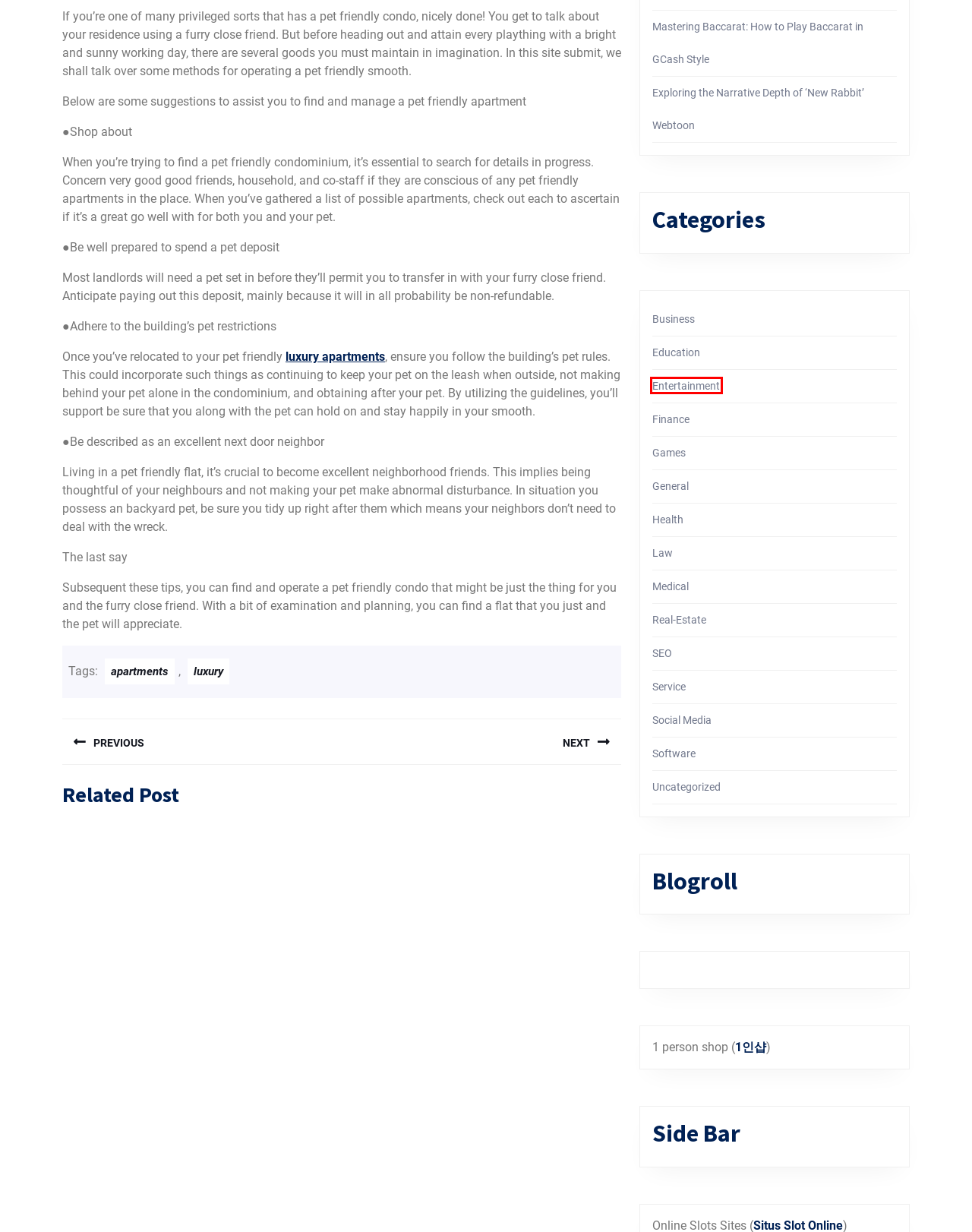You have a screenshot of a webpage with a red bounding box around an element. Choose the best matching webpage description that would appear after clicking the highlighted element. Here are the candidates:
A. Education – The Castle
B. Business – The Castle
C. General – The Castle
D. Games – The Castle
E. Apartments for Rent in Eau Claire | Property Management Eau Claire
F. Real-Estate – The Castle
G. Finance – The Castle
H. Entertainment – The Castle

H